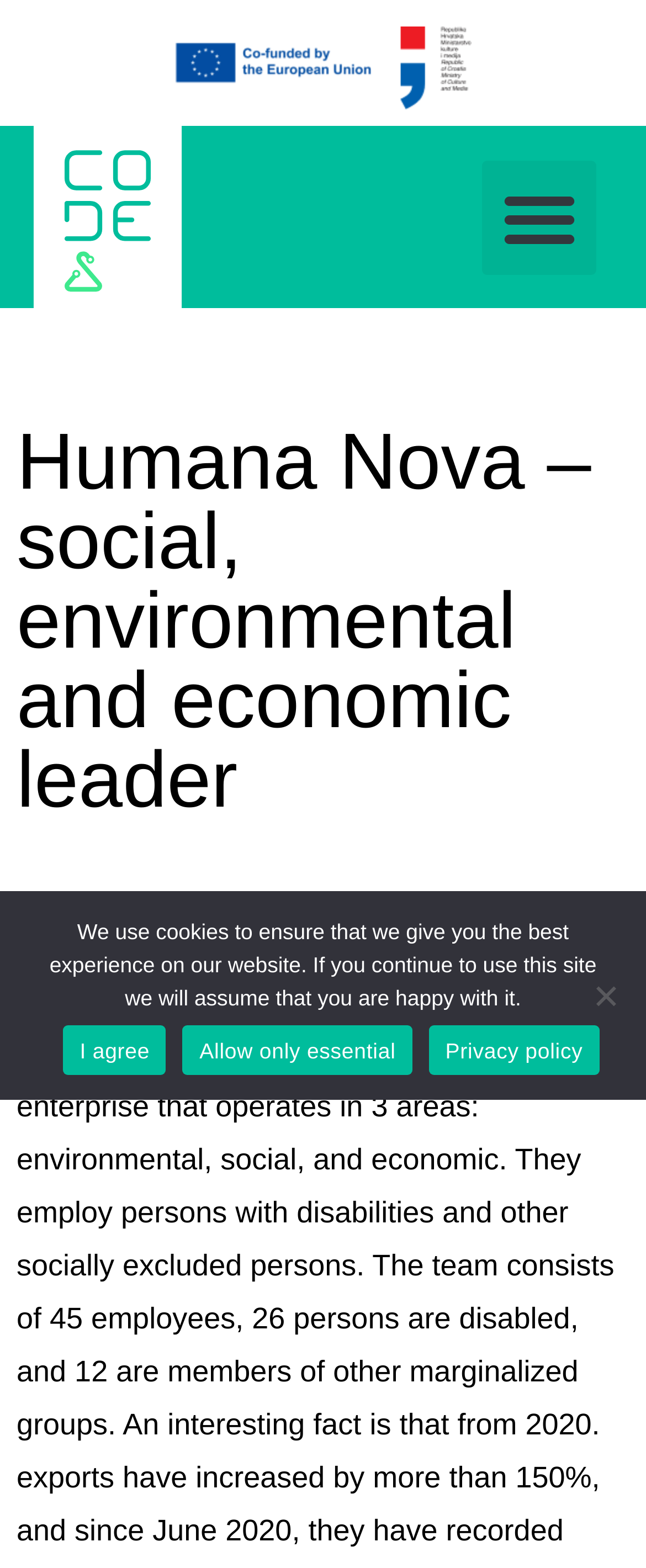Create an elaborate caption for the webpage.

The webpage is about Humana Nova, a company that focuses on social, environmental, and economic leadership, with a emphasis on co-designing for sustainability. 

At the top left of the page, there is a link. To the right of this link, a button labeled "Menu Toggle" is located. Below these elements, a large heading spans across the page, displaying the company's name and slogan. 

A dialog box, titled "Cookie Notice", appears near the bottom of the page. Within this dialog, a paragraph of text explains the website's cookie policy. Below this text, three links are presented: "I agree", "Allow only essential", and "Privacy policy". To the right of these links, a generic element labeled "Allow only essential" is positioned.